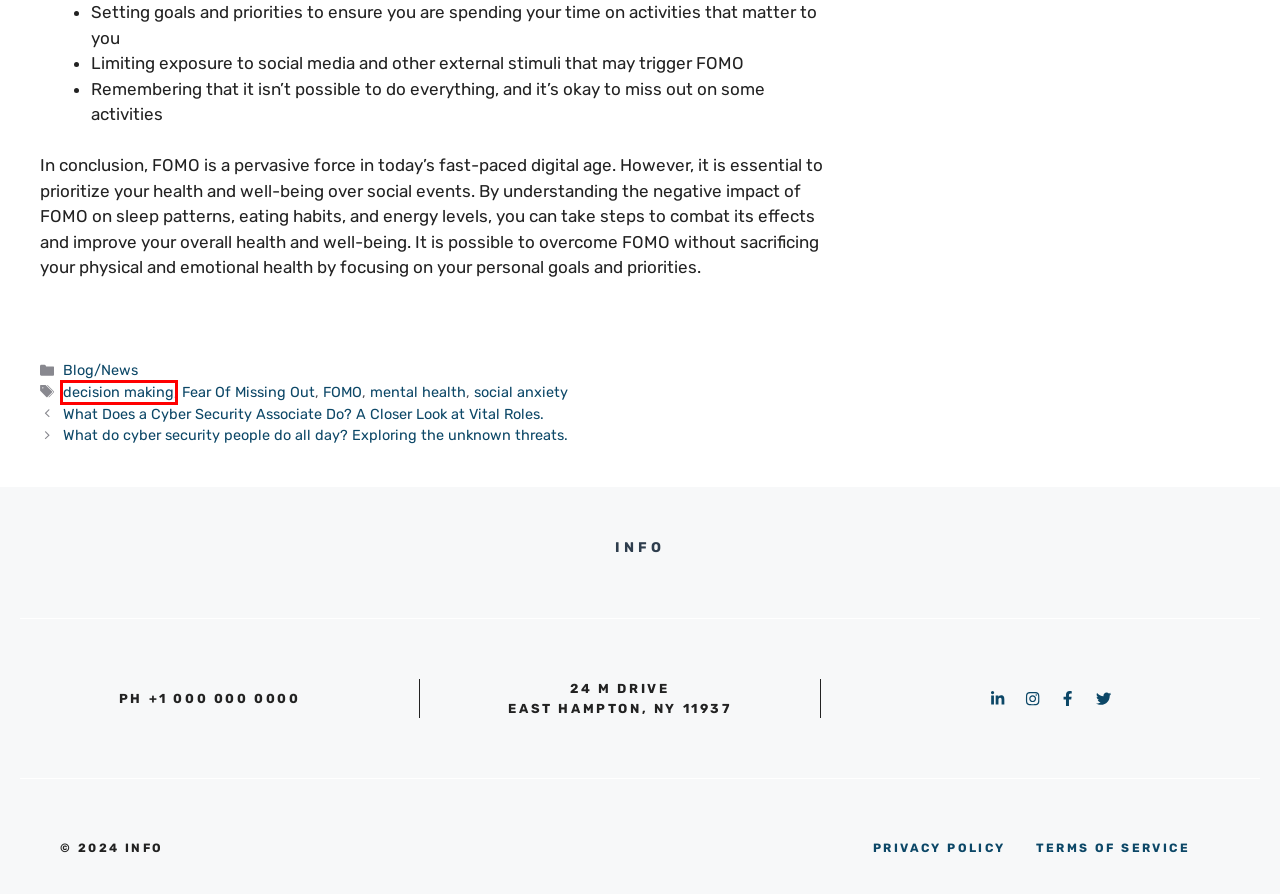Examine the screenshot of a webpage with a red bounding box around an element. Then, select the webpage description that best represents the new page after clicking the highlighted element. Here are the descriptions:
A. What do cyber security people do all day? Exploring the unknown threats. - Cyber Insight
B. social anxiety - Cyber Insight
C. FOMO - Cyber Insight
D. What Does a Cyber Security Associate Do? A Closer Look at Vital Roles. - Cyber Insight
E. decision making - Cyber Insight
F. Fear Of Missing Out - Cyber Insight
G. mental health - Cyber Insight
H. What Is Security Solution and Why It Matters: Ultimate Guide - Cyber Insight

E